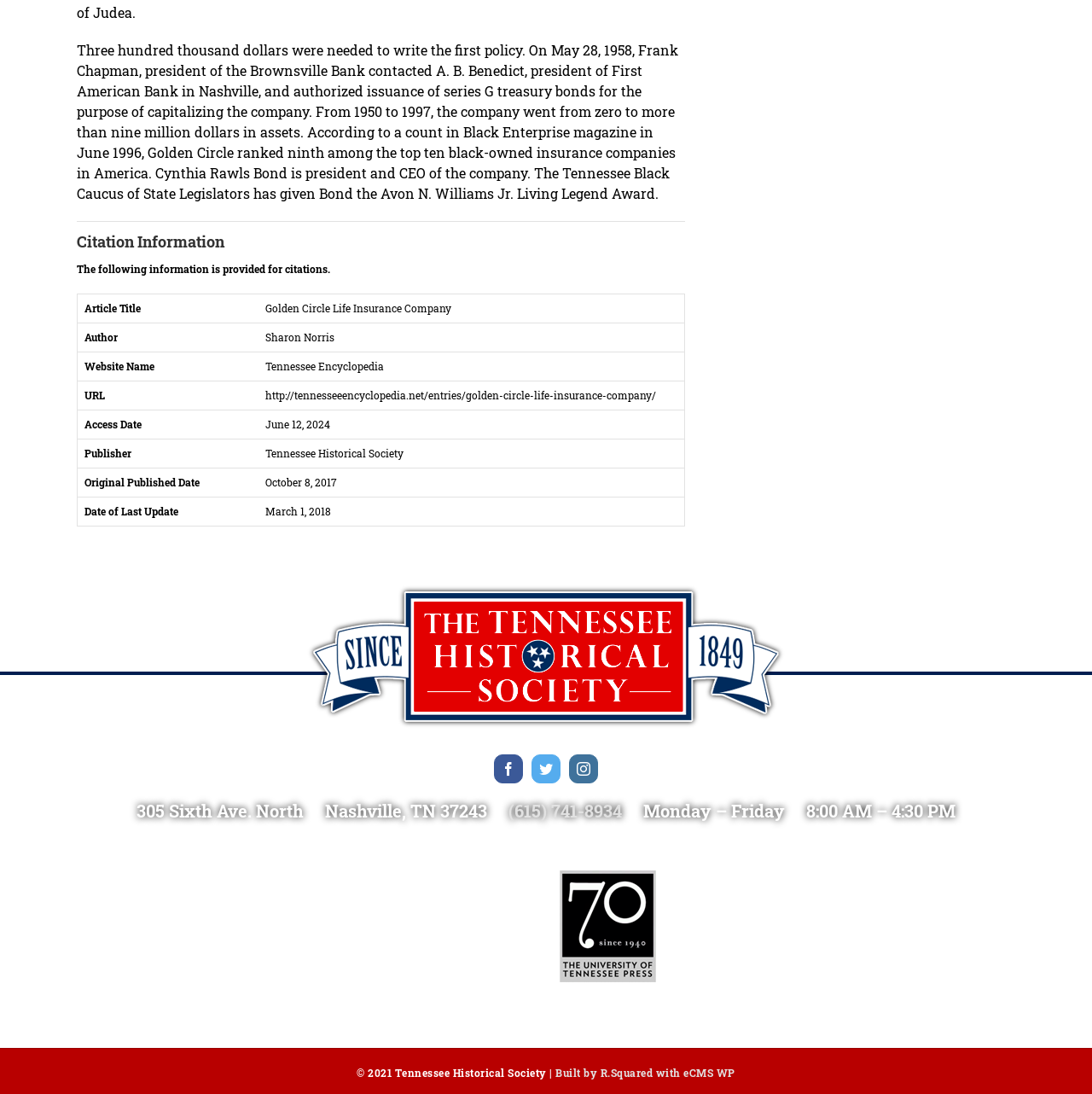Please examine the image and provide a detailed answer to the question: Who is the president and CEO of the company?

The answer can be found in the StaticText element with the text 'Cynthia Rawls Bond is president and CEO of the company.' which is located in the main content section of the webpage.